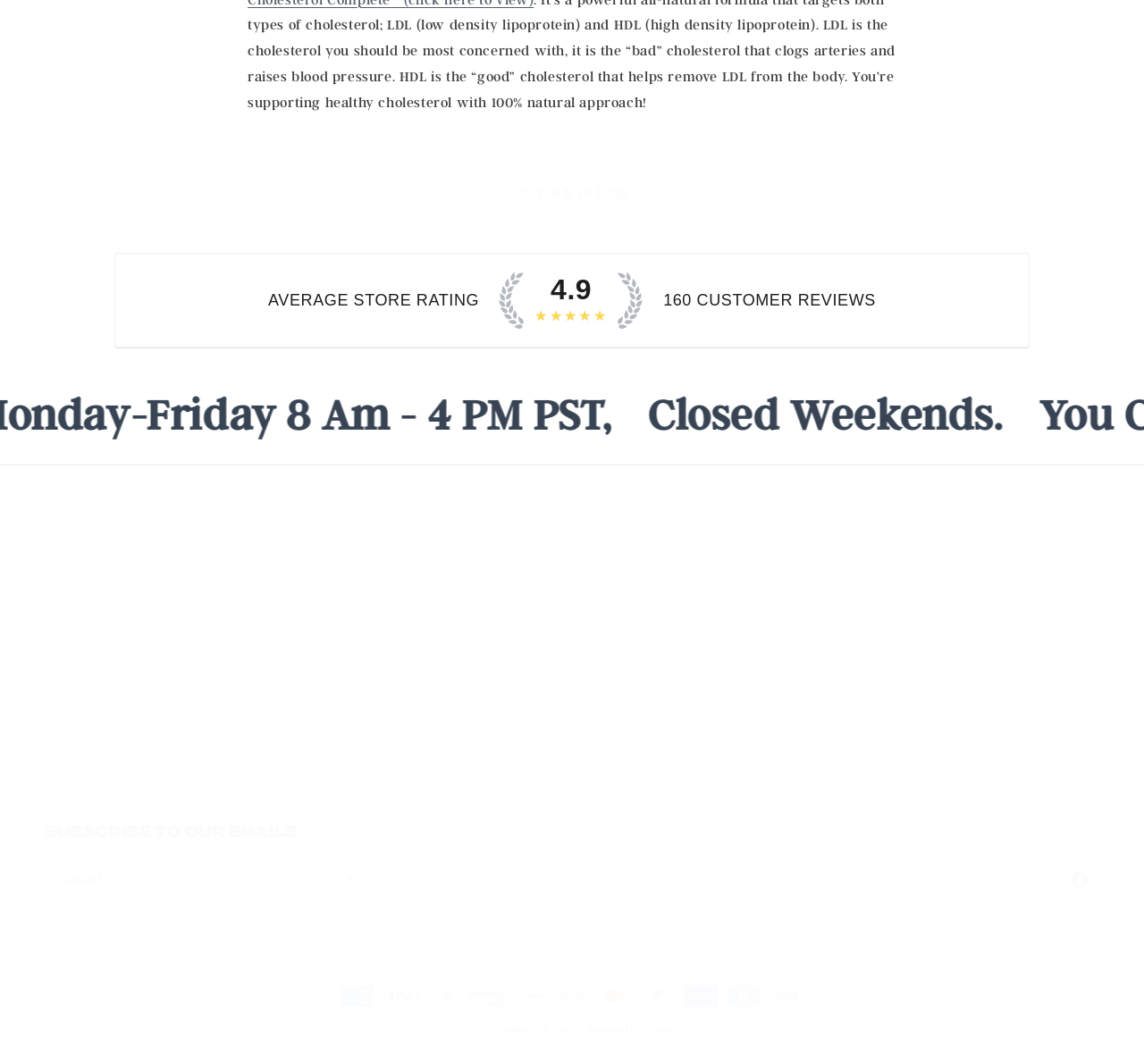Could you provide the bounding box coordinates for the portion of the screen to click to complete this instruction: "Click on 'About Us'"?

[0.271, 0.559, 0.319, 0.584]